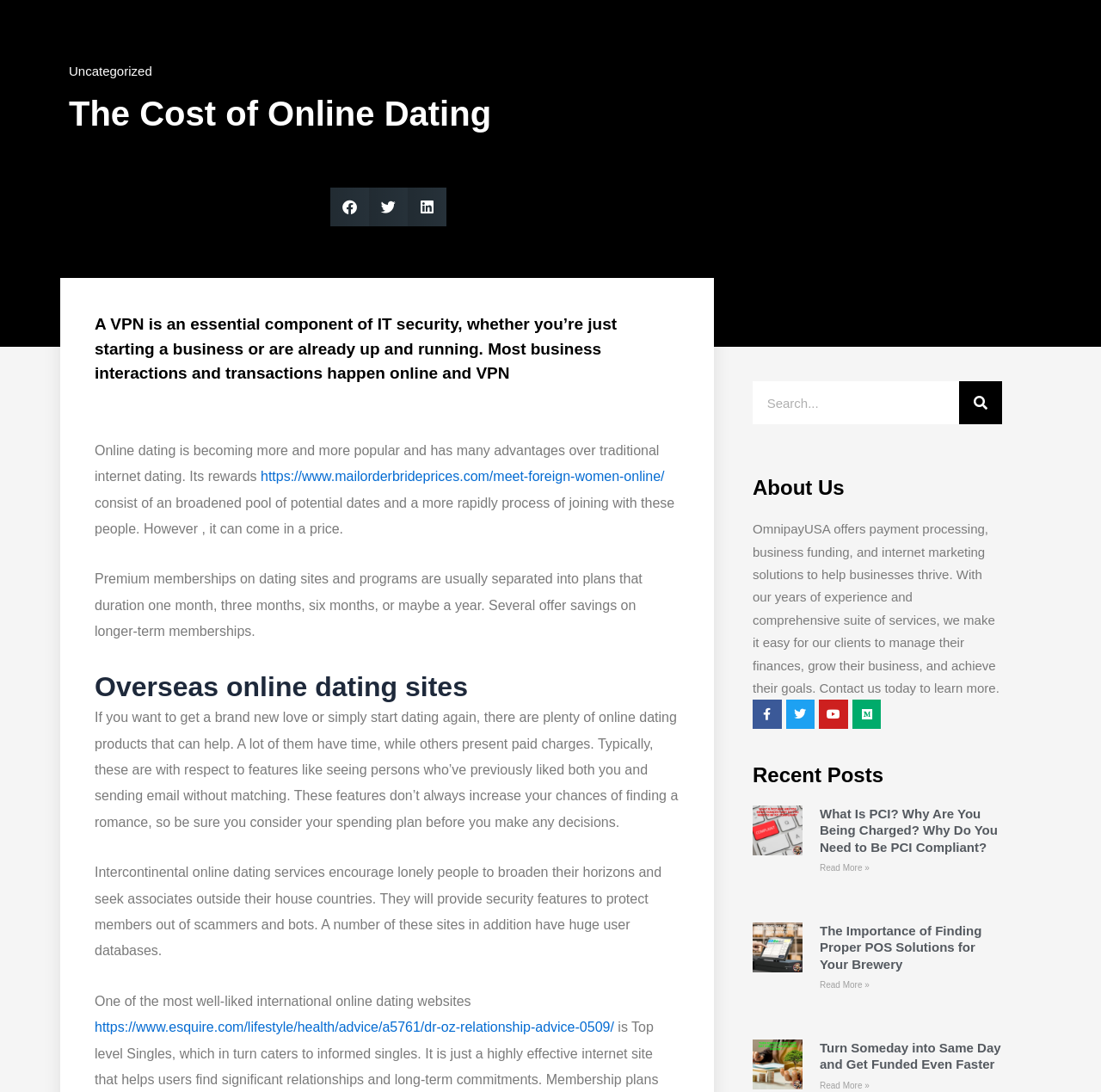How many social media platforms are listed?
Answer briefly with a single word or phrase based on the image.

Four